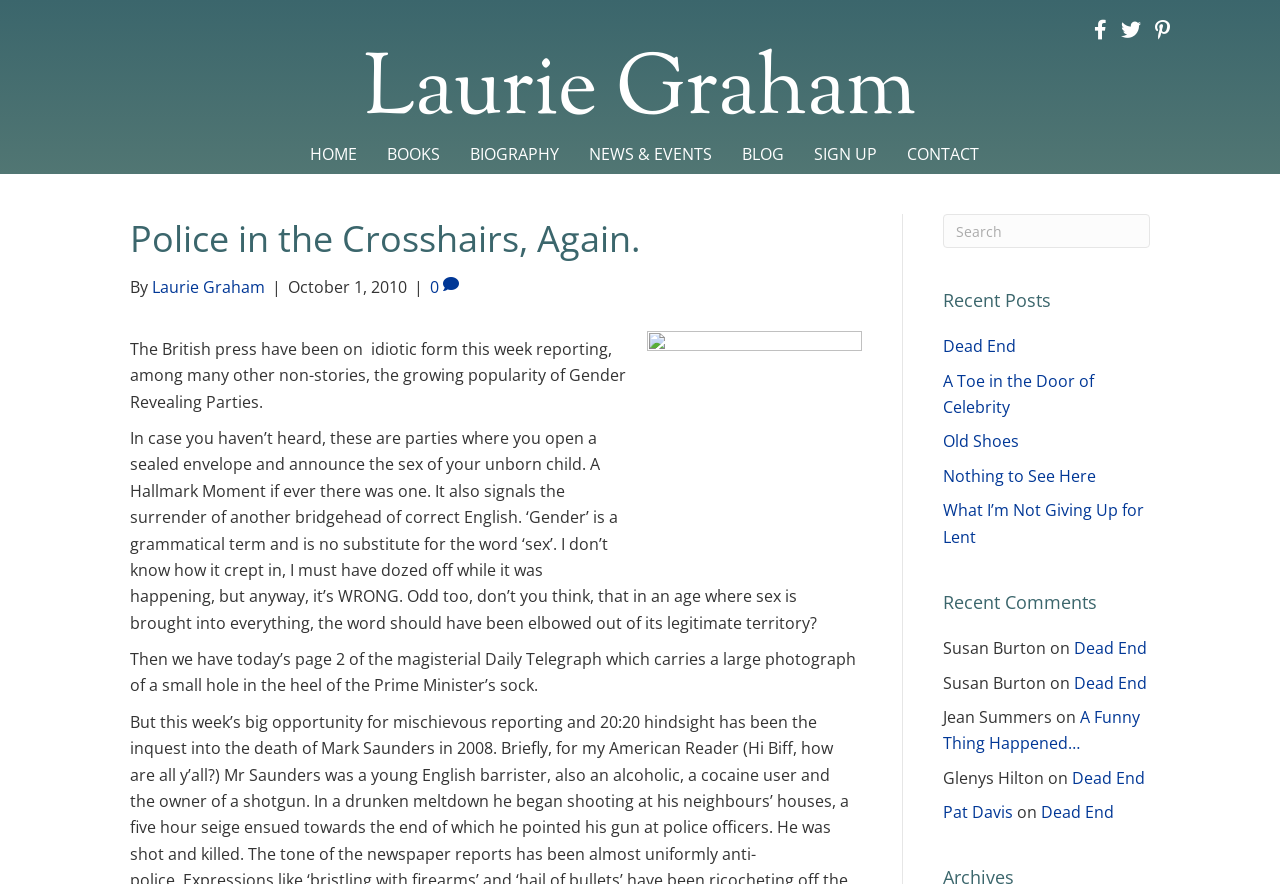What is the date of the current article?
Give a detailed response to the question by analyzing the screenshot.

The date of the current article can be found by looking at the static text element with the text 'October 1, 2010' which is located near the top of the webpage, indicating the date the article was published.